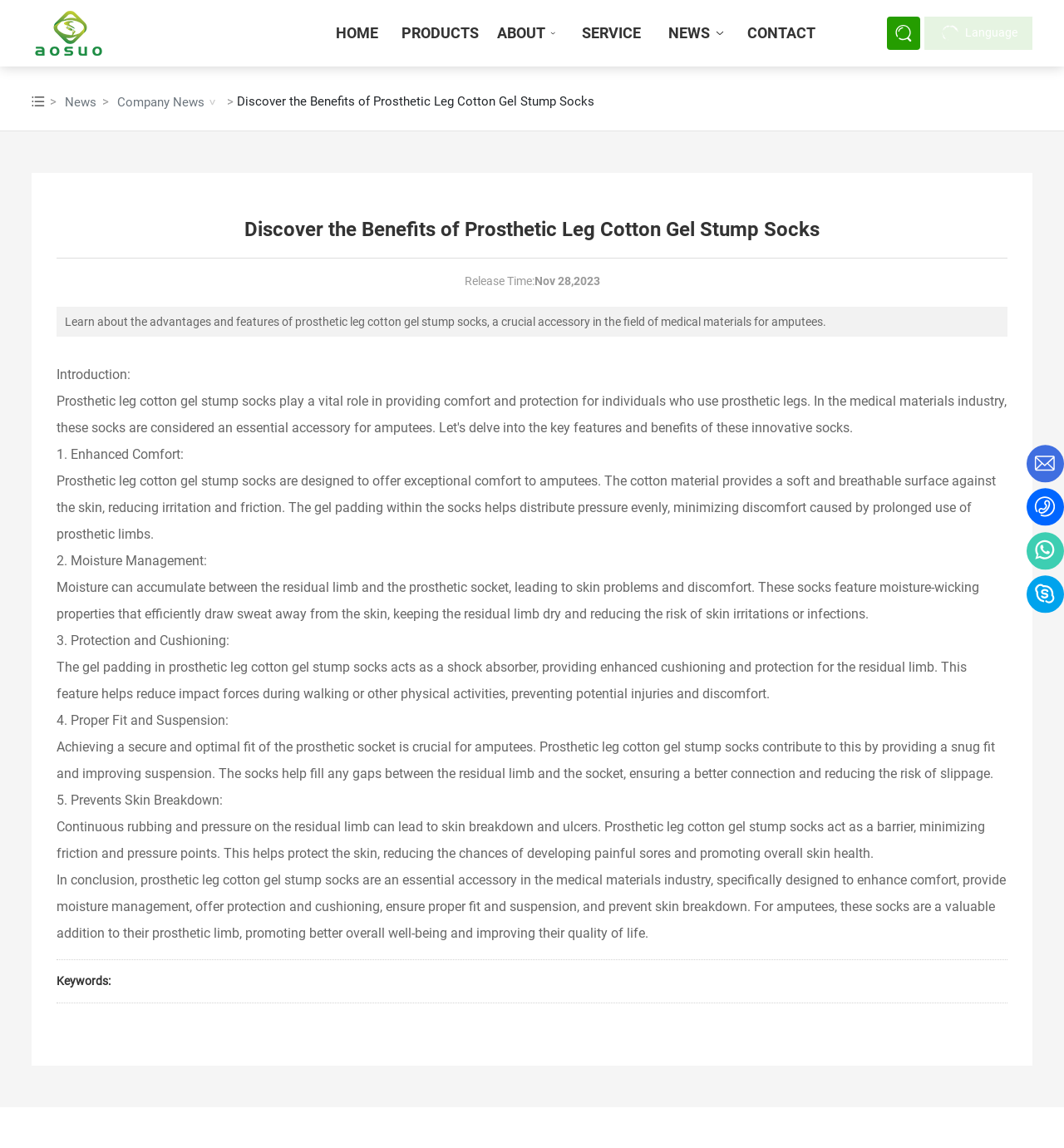Refer to the image and provide an in-depth answer to the question:
What is the main topic of this webpage?

Based on the webpage content, the main topic is about the benefits and features of prosthetic leg cotton gel stump socks, which is a crucial accessory in the field of medical materials for amputees.